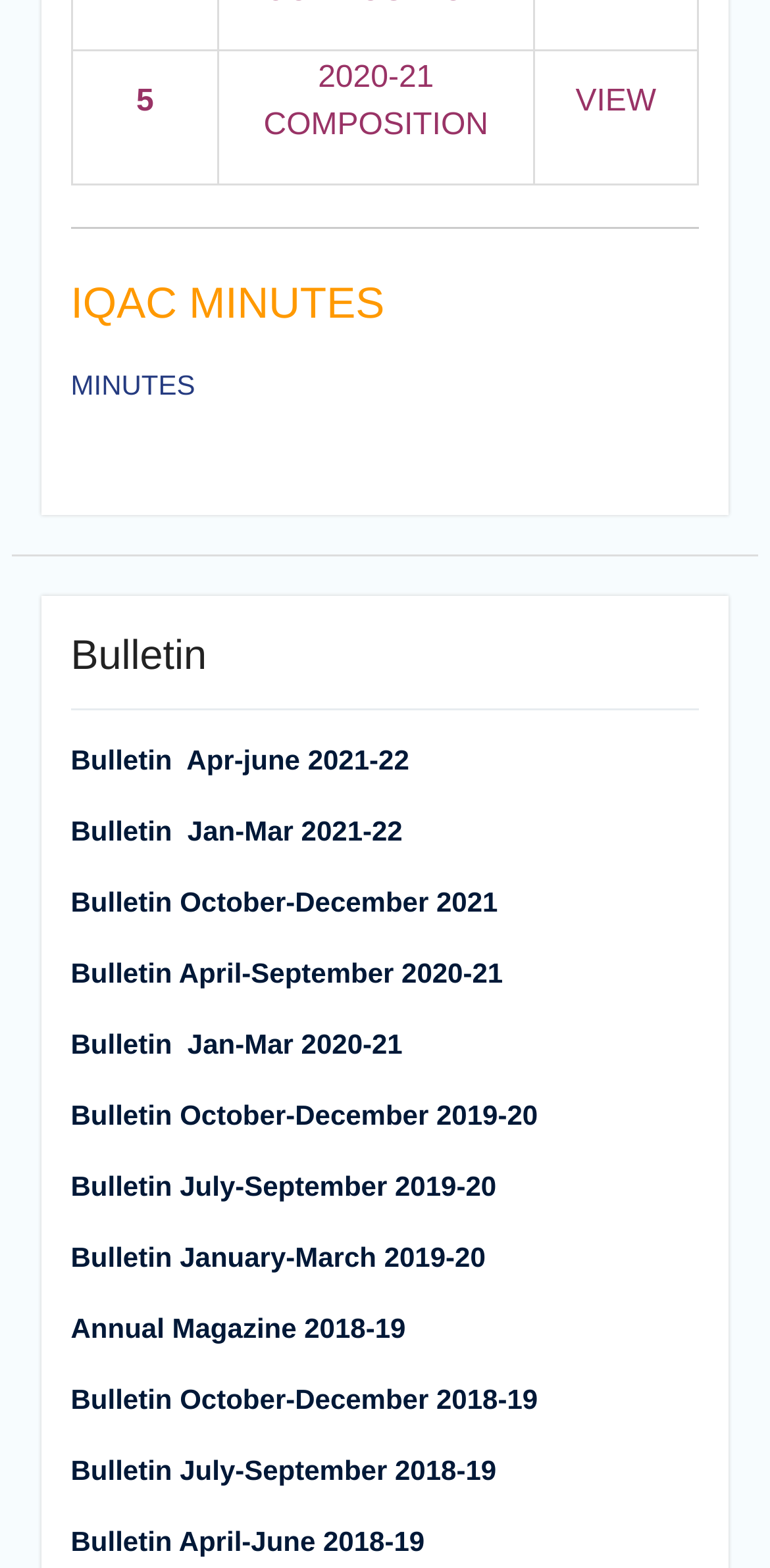Identify the bounding box coordinates of the clickable region necessary to fulfill the following instruction: "View all collaborators". The bounding box coordinates should be four float numbers between 0 and 1, i.e., [left, top, right, bottom].

None